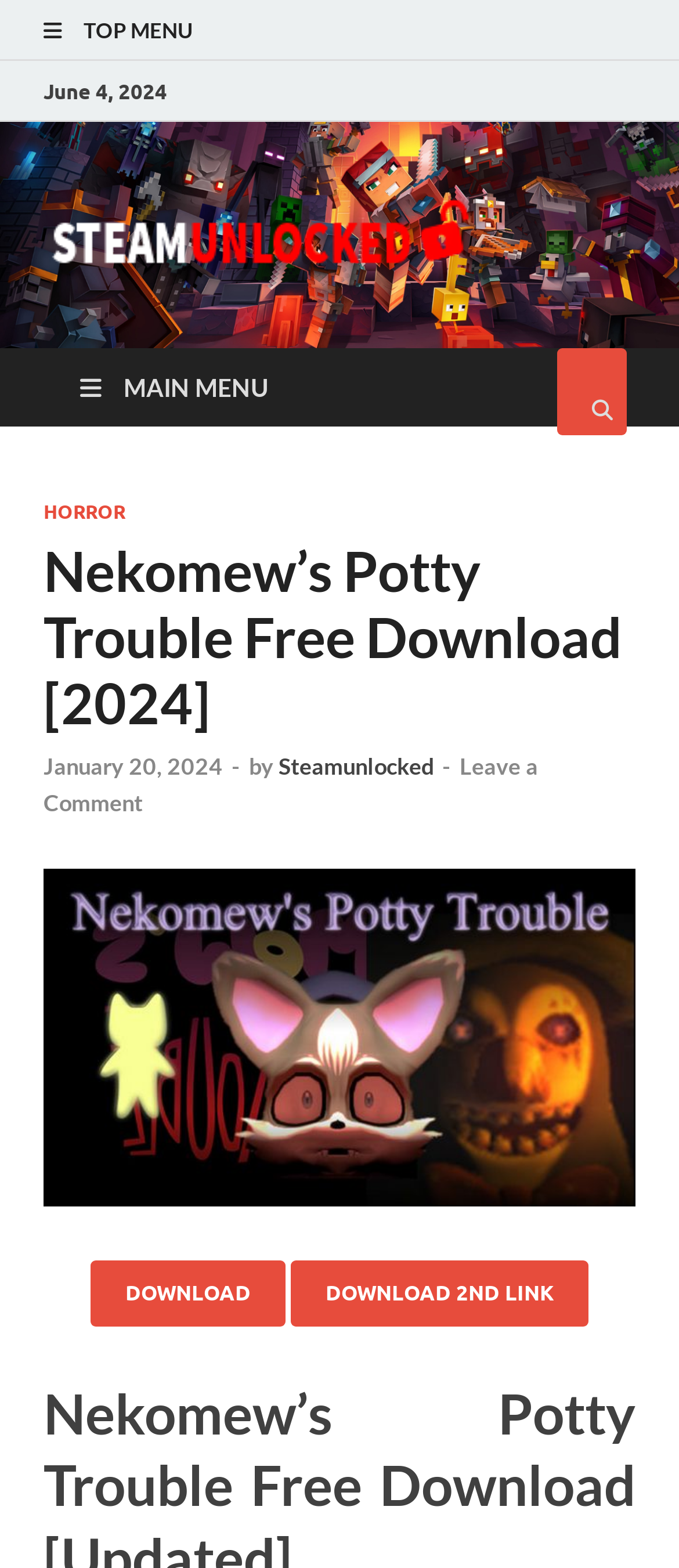What is the name of the website?
Using the details from the image, give an elaborate explanation to answer the question.

I found the name of the website by looking at the logo in the top-left corner of the webpage, which says 'Steam Unlocked Logo'.